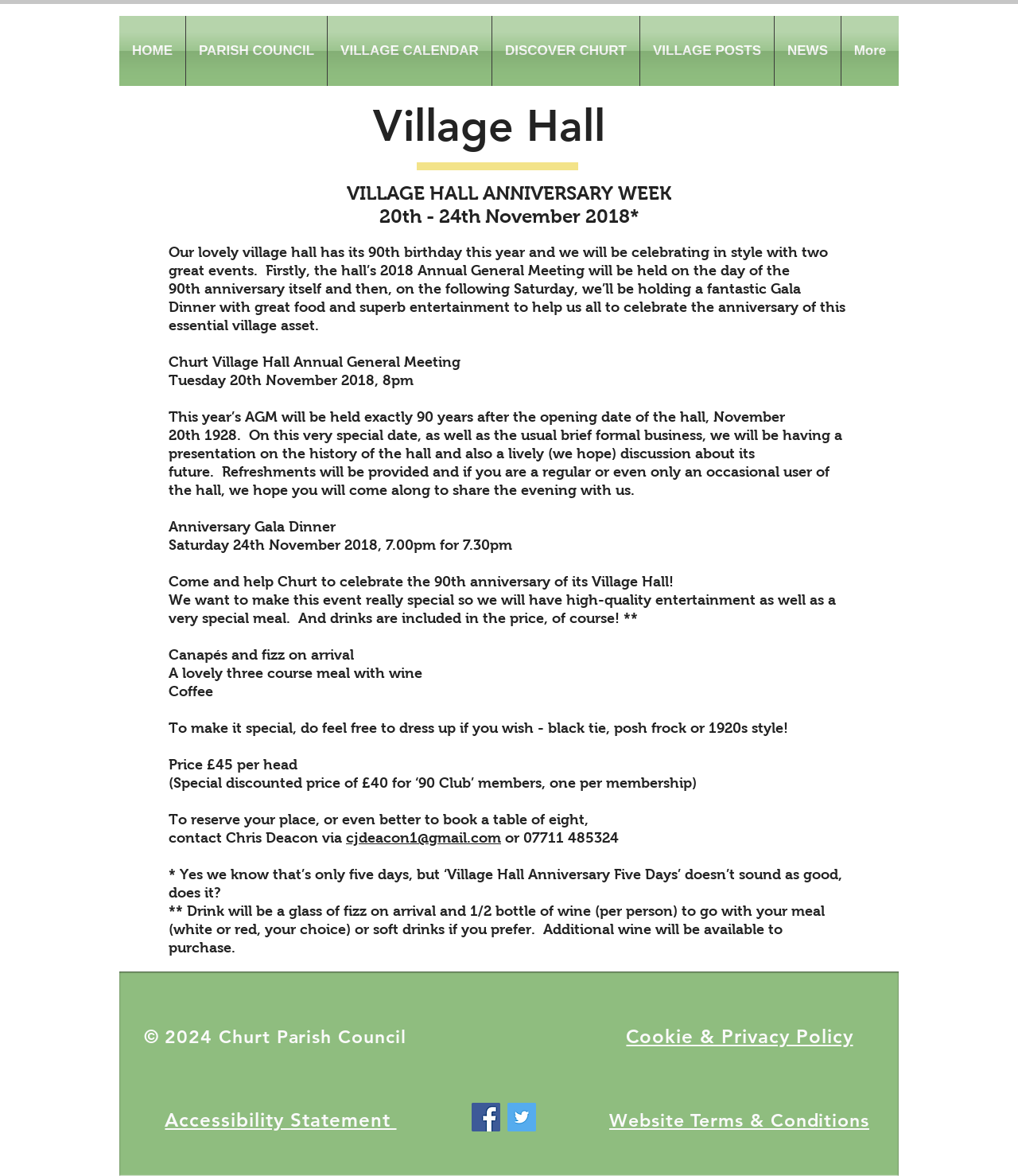Kindly determine the bounding box coordinates for the area that needs to be clicked to execute this instruction: "Click cjdeacon1@gmail.com".

[0.34, 0.706, 0.492, 0.719]